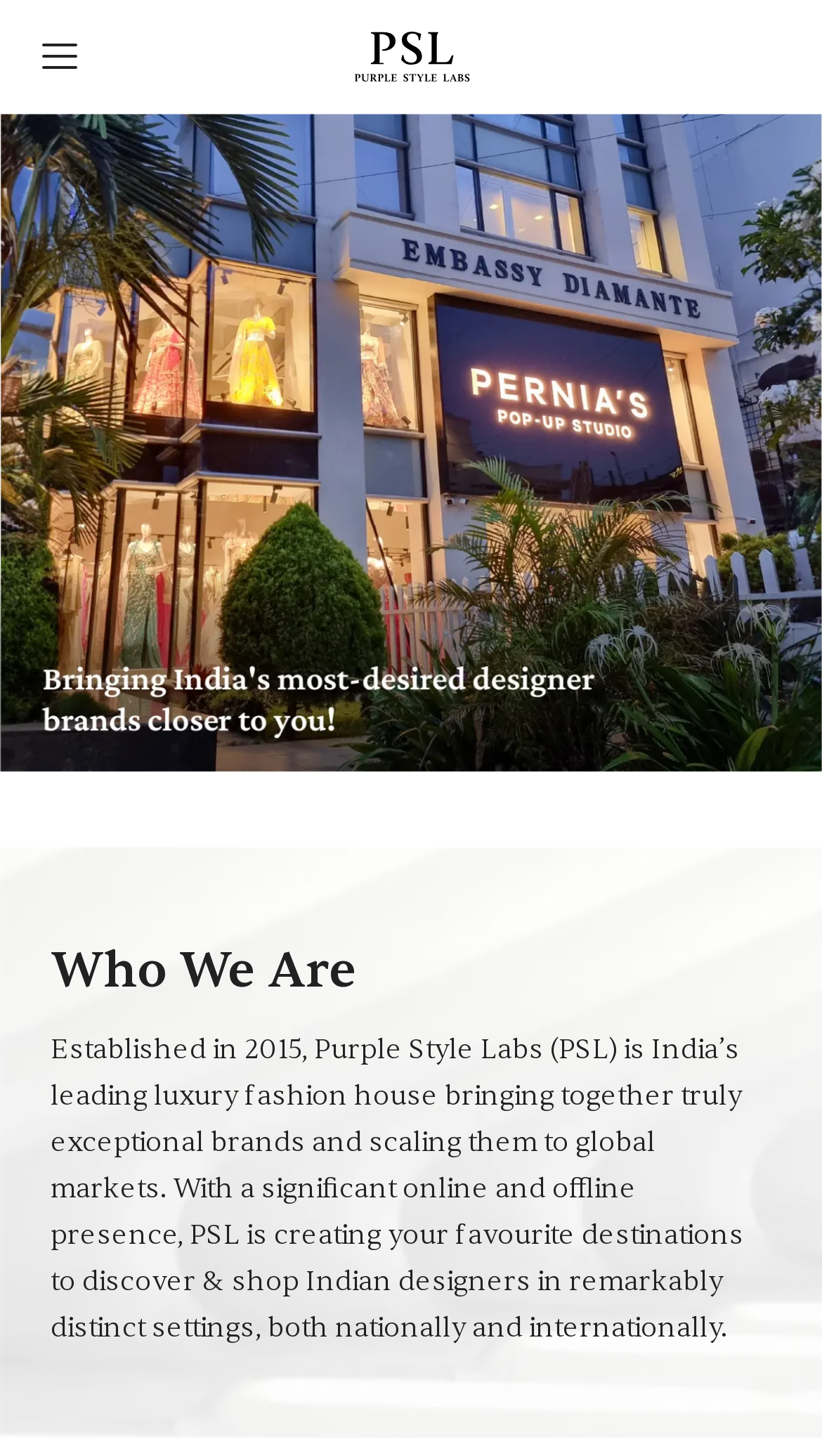Utilize the details in the image to give a detailed response to the question: What is the bounding box coordinate of the image element with text 'Image 2'?

The bounding box coordinate of the image element with text 'Image 2' can be determined by looking at the coordinates of the image element with OCR text 'Image 2', which are [0.0, 0.078, 1.0, 0.53].